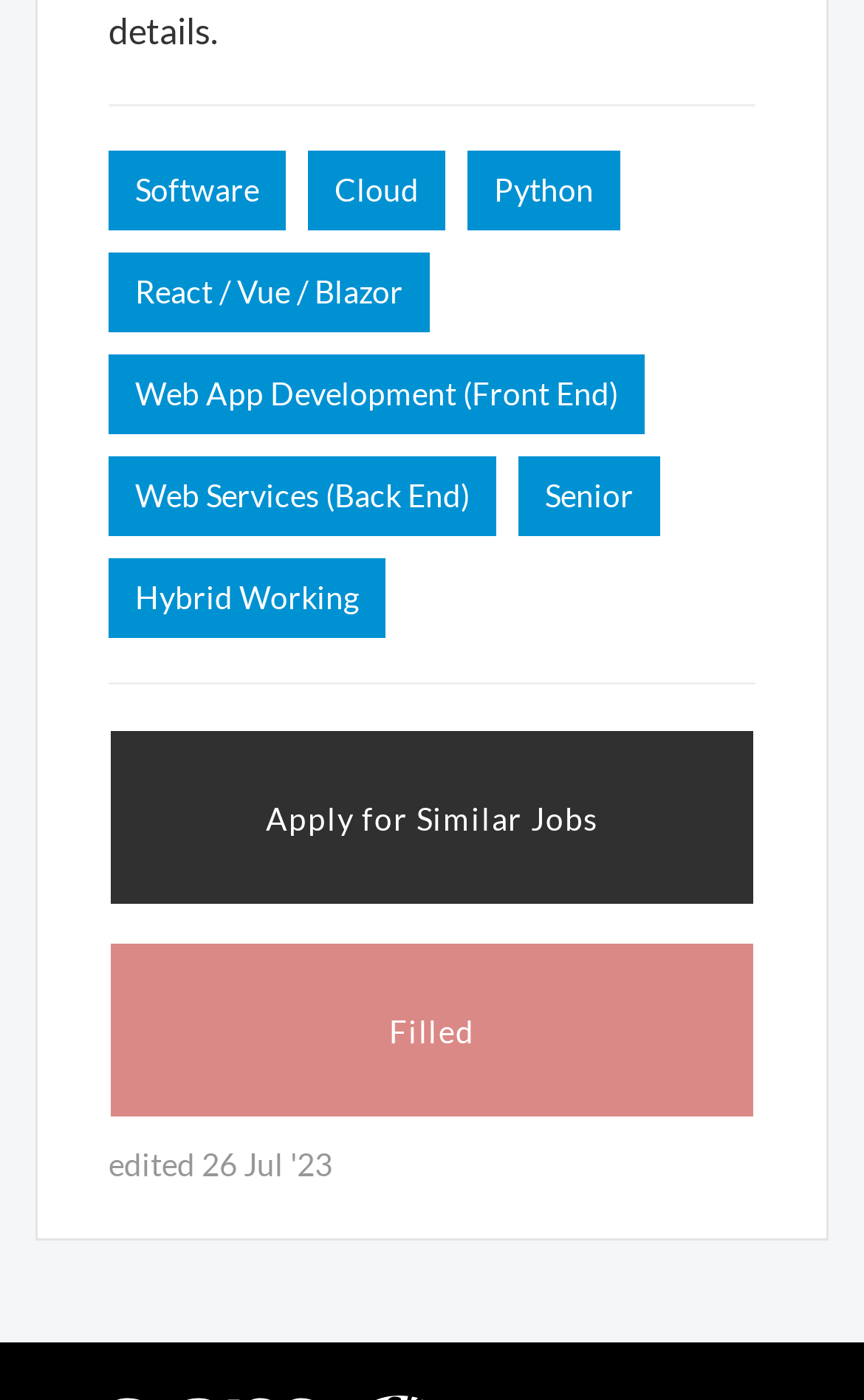Respond with a single word or phrase to the following question: How many buttons are there on the webpage?

2